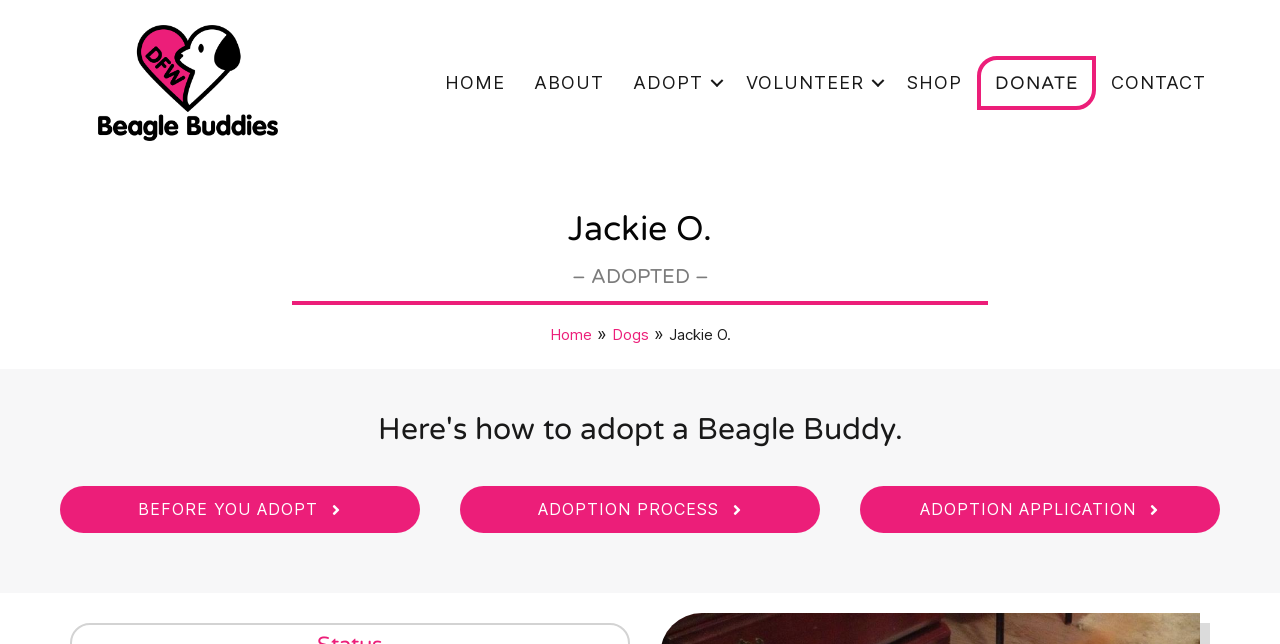Identify the bounding box coordinates of the region I need to click to complete this instruction: "go to home page".

[0.337, 0.093, 0.405, 0.164]